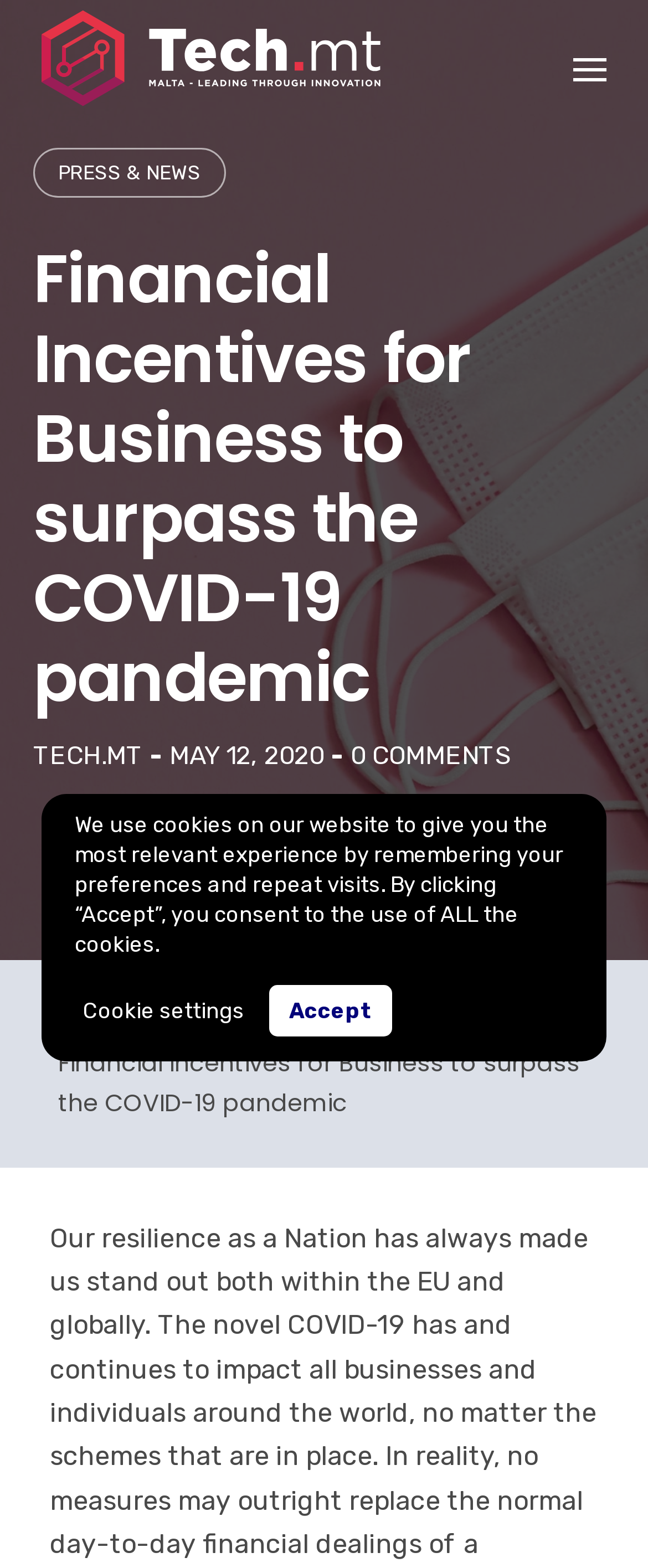What is the main topic of the webpage?
From the details in the image, answer the question comprehensively.

I determined the main topic of the webpage by reading the heading 'Financial Incentives for Business to surpass the COVID-19 pandemic' which is prominently displayed on the webpage.